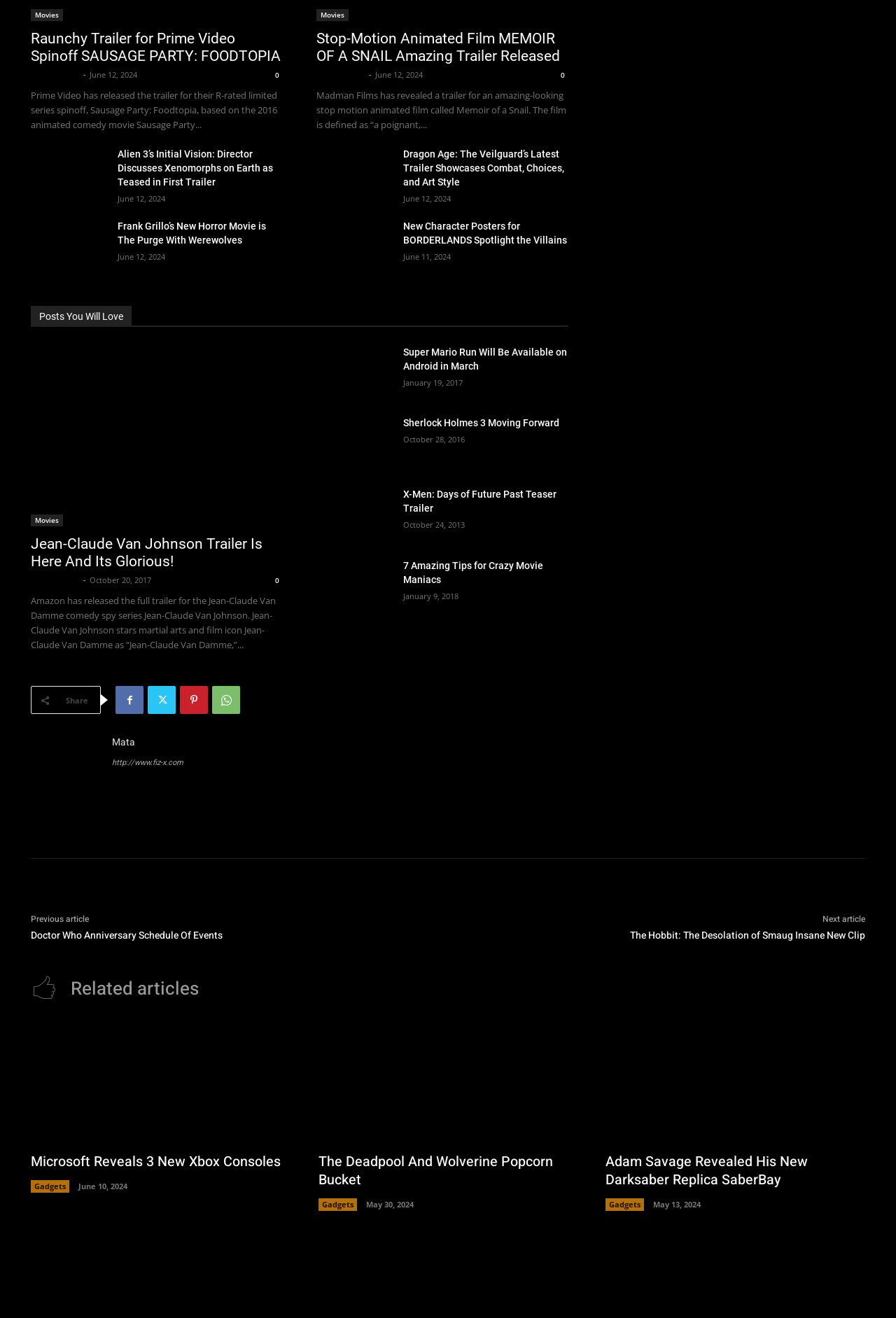Give a one-word or short phrase answer to the question: 
What is the date of the third article?

June 12, 2024